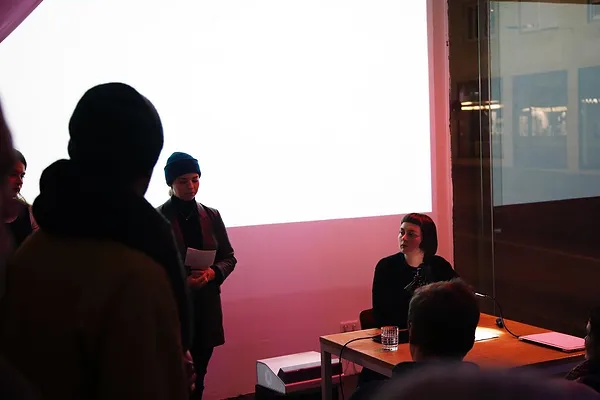Carefully observe the image and respond to the question with a detailed answer:
What is the atmosphere of the gathering?

The caption describes the atmosphere of the gathering as reflective and participatory, suggesting that the event encourages attendees to engage with the themes of art, architecture, and public discourse in a thoughtful and interactive manner.